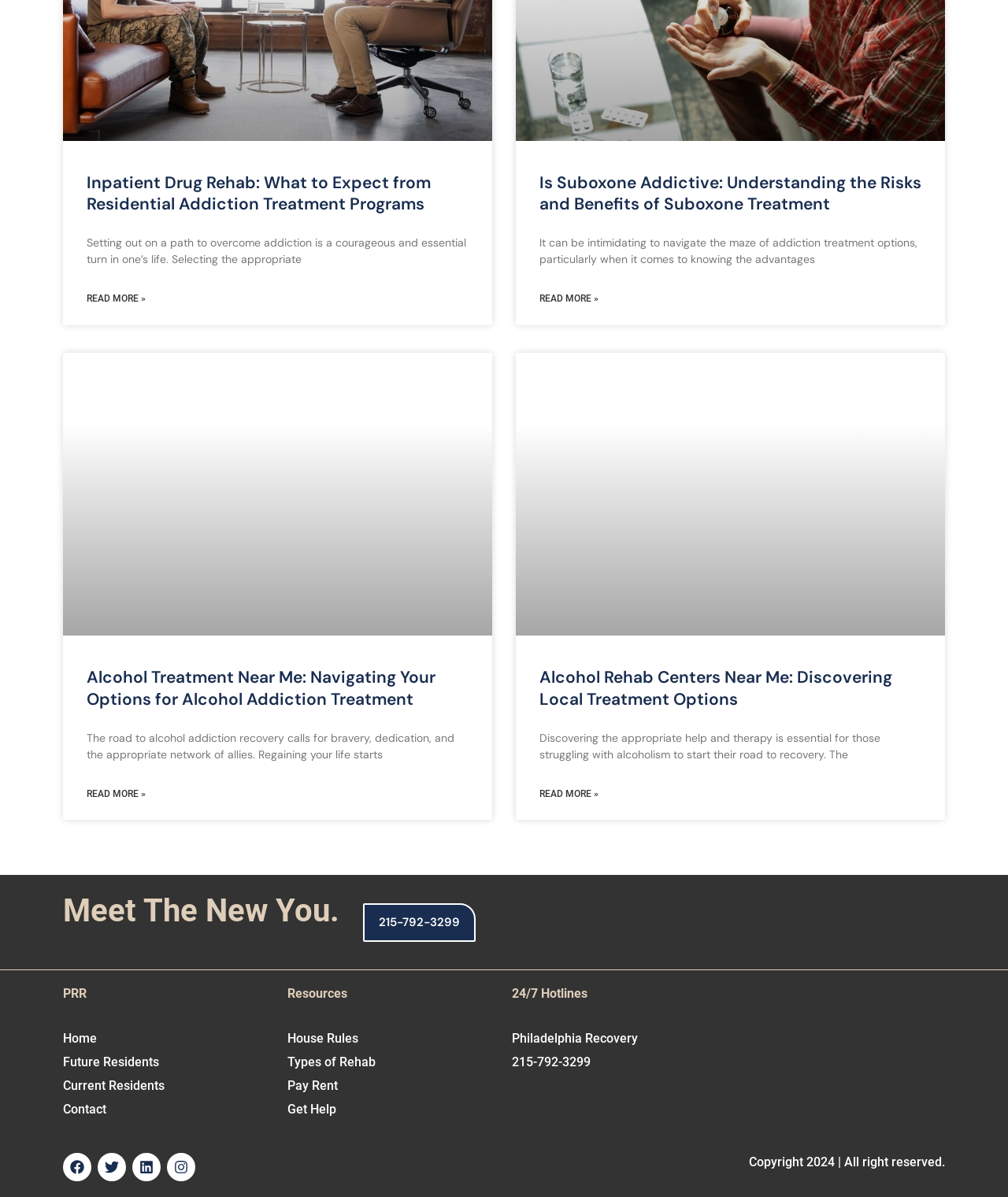What is the name of the organization or facility?
Answer the question using a single word or phrase, according to the image.

PRR